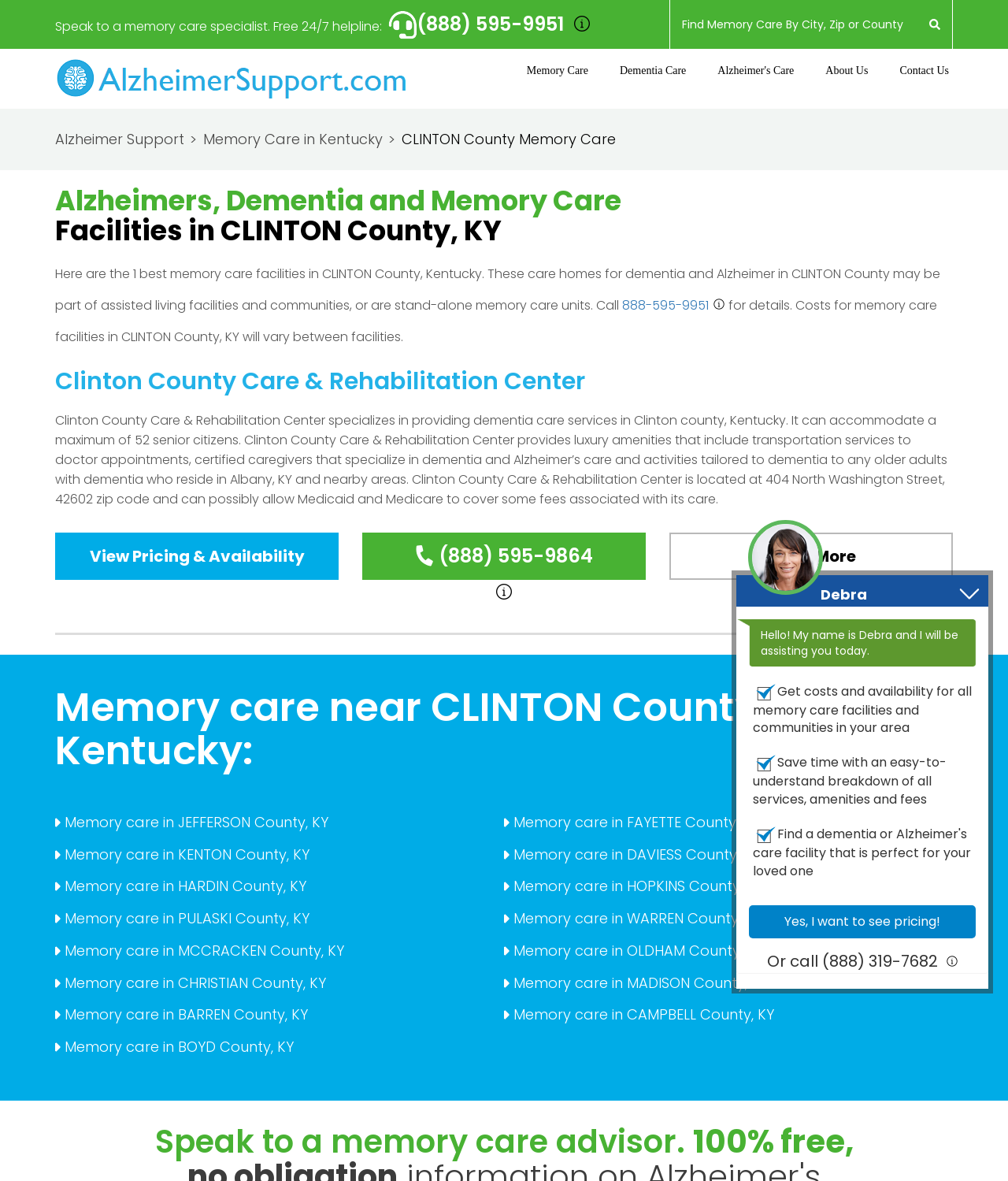How many memory care facilities are listed in CLINTON County, KY?
From the image, respond using a single word or phrase.

1